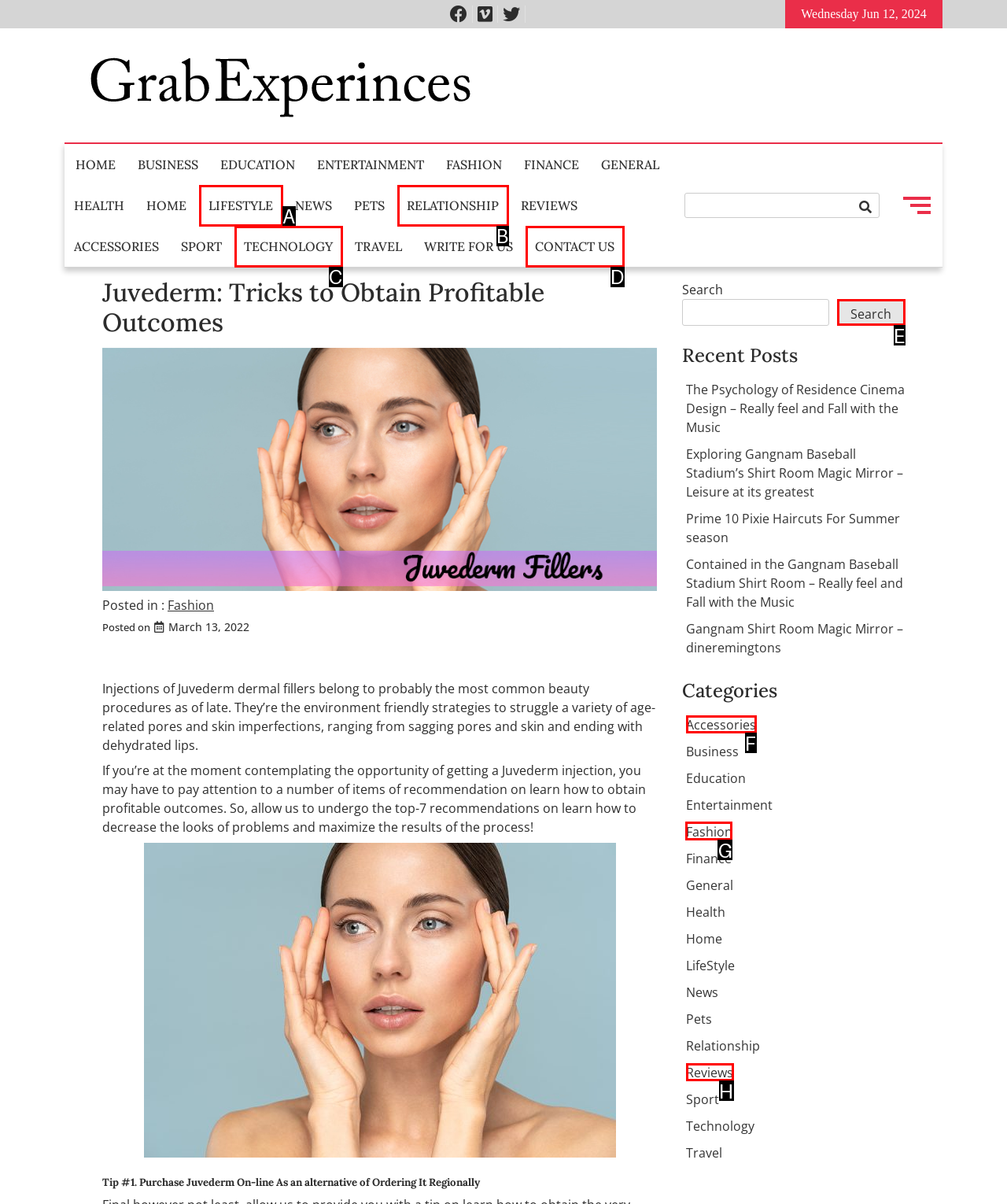Identify the correct UI element to click to achieve the task: Explore the 'Fashion' category.
Answer with the letter of the appropriate option from the choices given.

G